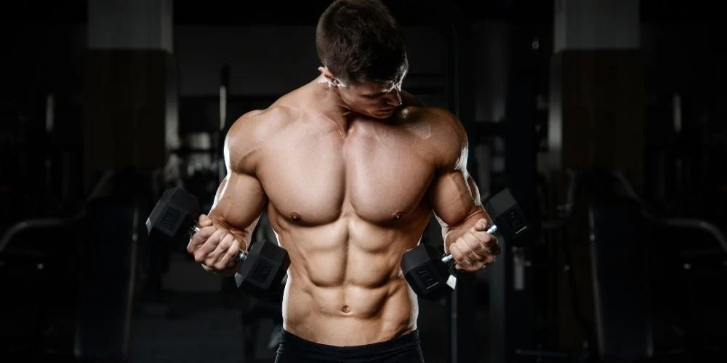What is the man's body position?
Kindly offer a comprehensive and detailed response to the question.

The man in the image is flexing his arms, which is evident from the way his muscles are bulging out, particularly in his chest and biceps, showcasing his strength and muscle definition.